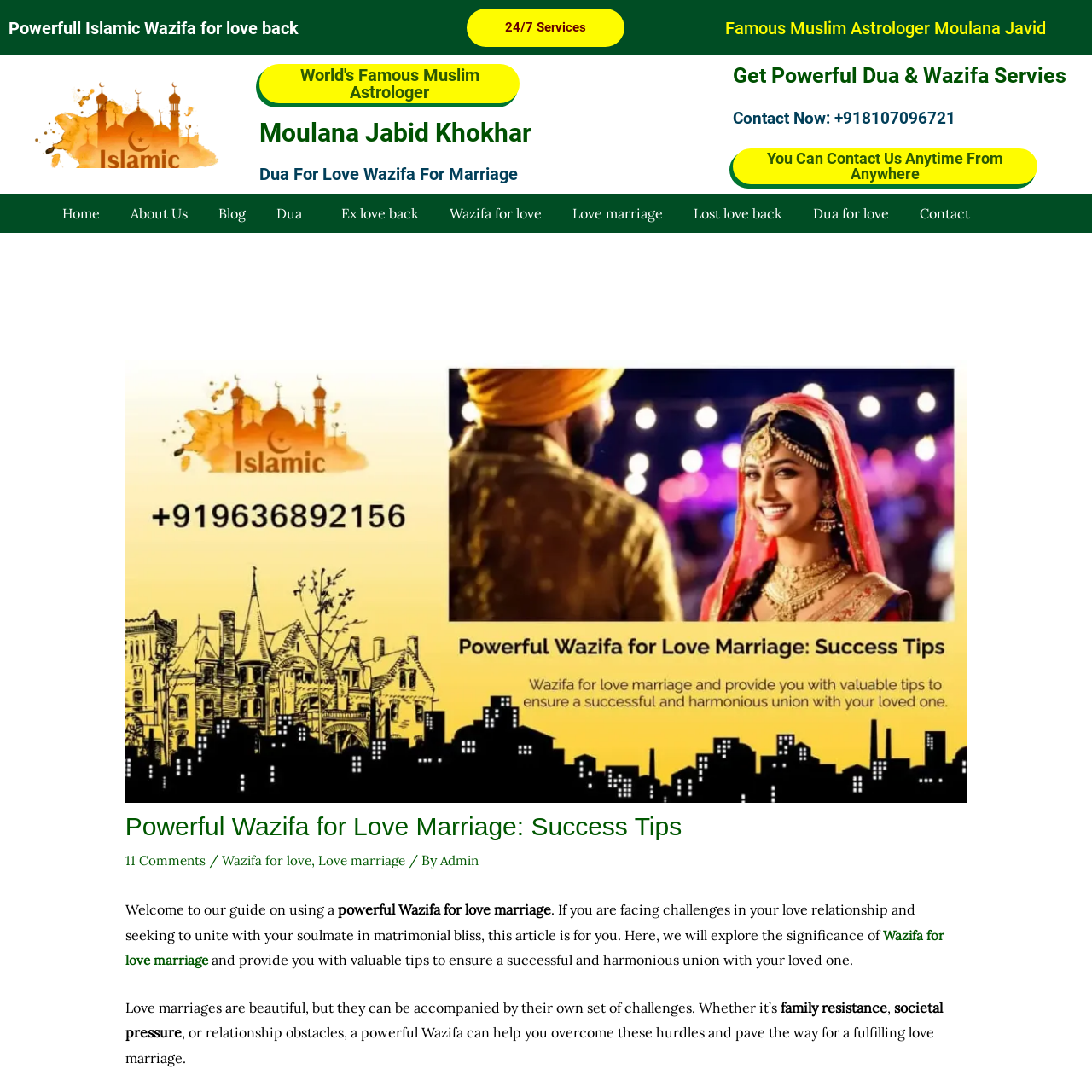Respond with a single word or short phrase to the following question: 
What is the topic of the article?

Powerful Wazifa for Love Marriage